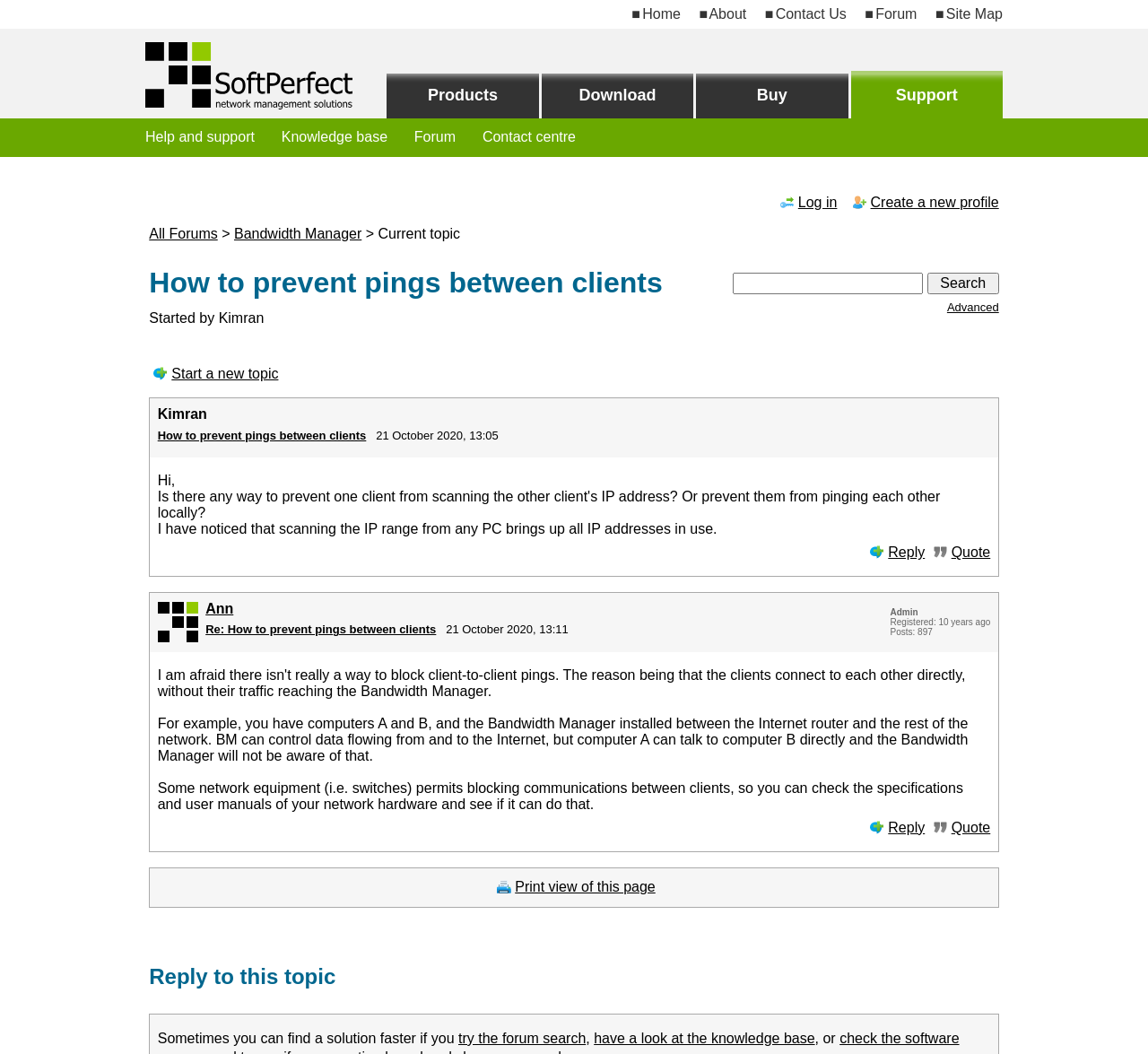Provide the bounding box coordinates of the area you need to click to execute the following instruction: "Reply to the current topic".

[0.754, 0.517, 0.806, 0.532]